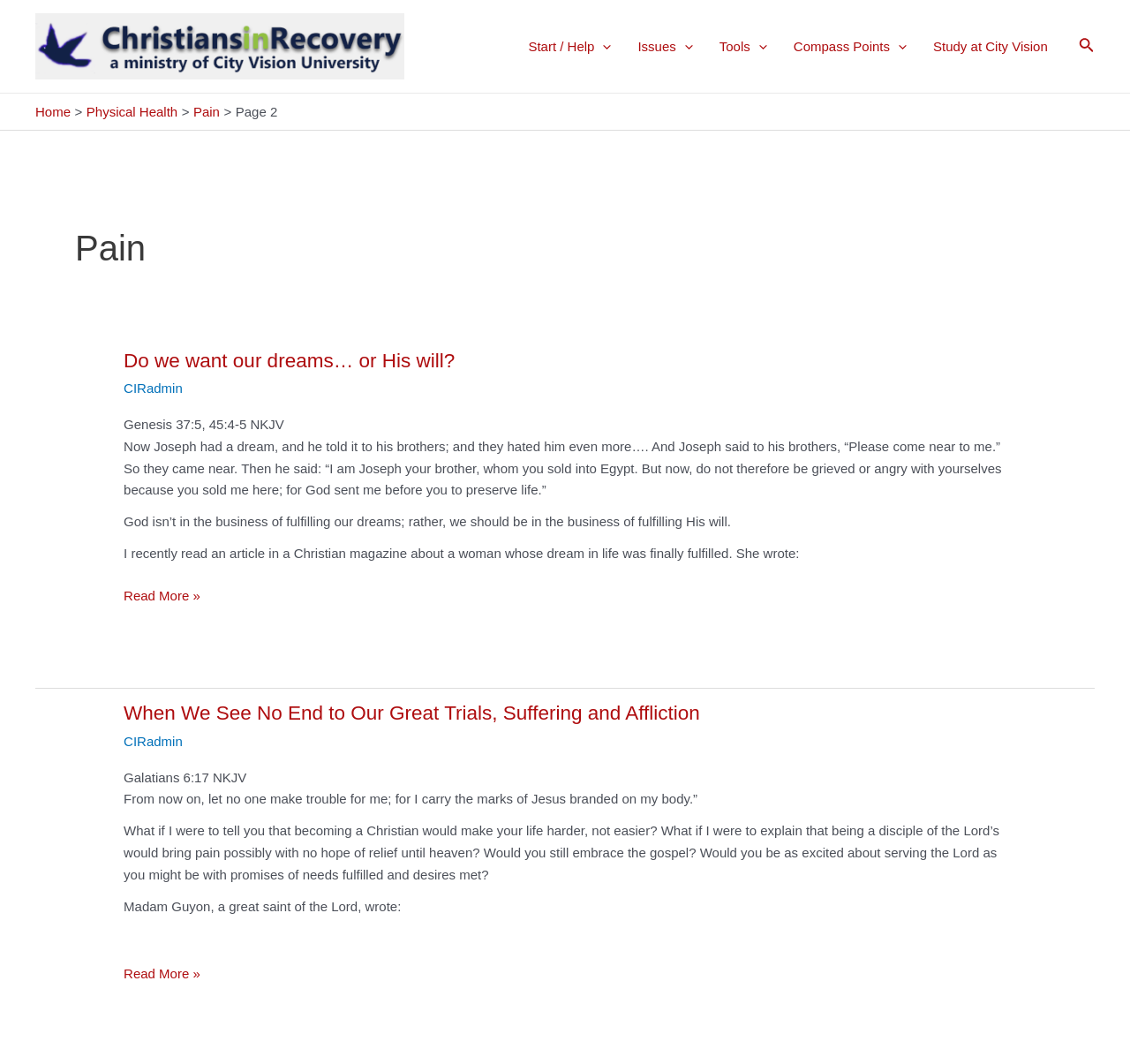Locate the bounding box coordinates for the element described below: "Start / Help". The coordinates must be four float values between 0 and 1, formatted as [left, top, right, bottom].

[0.456, 0.015, 0.553, 0.073]